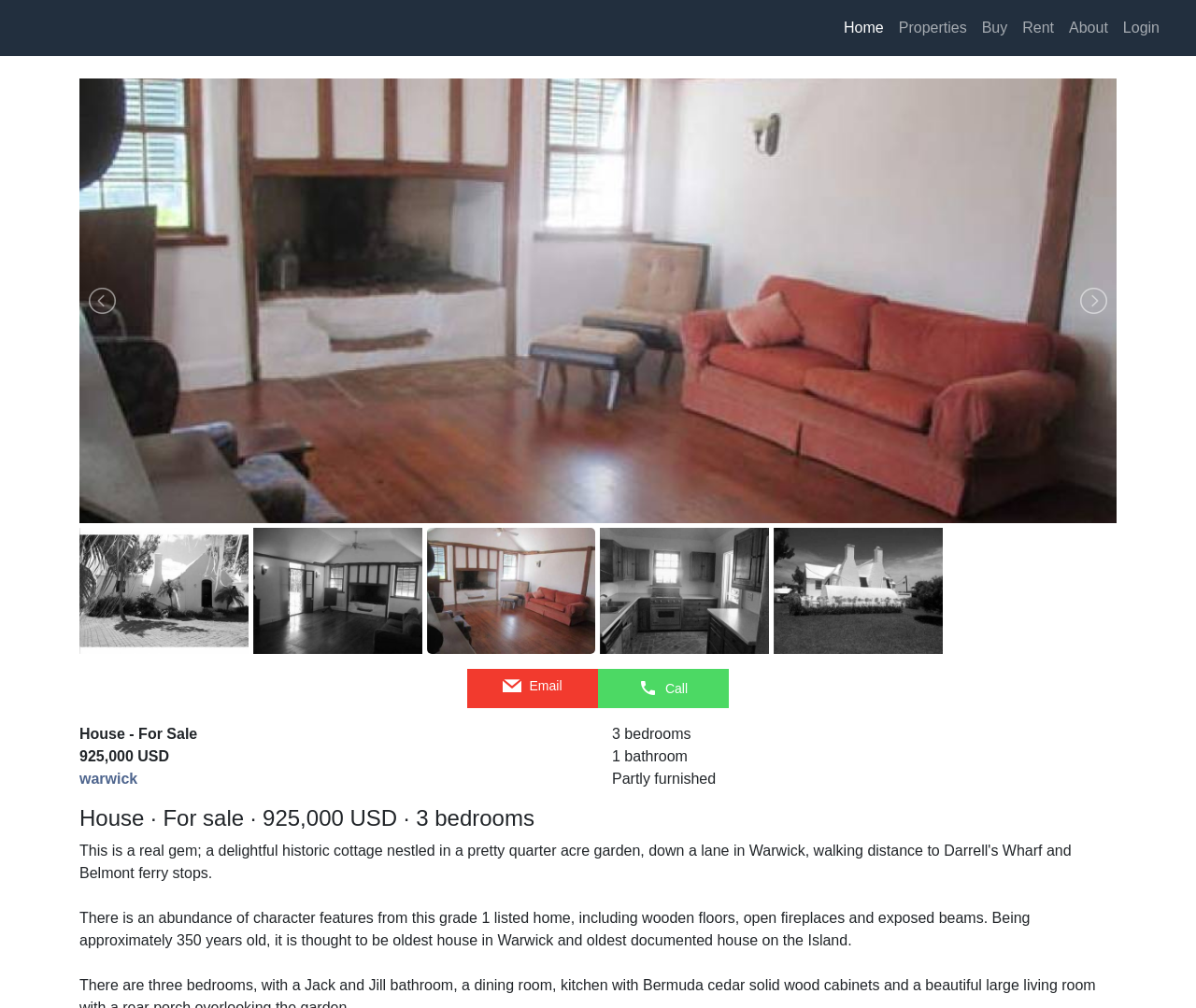Provide a thorough description of this webpage.

This webpage is about a house for sale, with a price tag of 925,000 USD and featuring 3 bedrooms. At the top, there is a navigation menu with links to "Home", "Properties", "Buy", "Rent", "About", and "Login". 

Below the navigation menu, there is a large banner that spans almost the entire width of the page, containing a prominent link and several smaller links on either side. 

On the left side of the page, there are six small links, each accompanied by an image. These links are stacked vertically, with the first one starting from the top-left corner of the page. 

On the right side of the page, there are several pieces of information about the house, including the location "Warwick", the number of bedrooms and bathrooms, and the fact that it is partly furnished. 

Further down the page, there is a heading that summarizes the key details of the house, followed by a lengthy description of the property's character features, including its age, wooden floors, open fireplaces, and exposed beams.